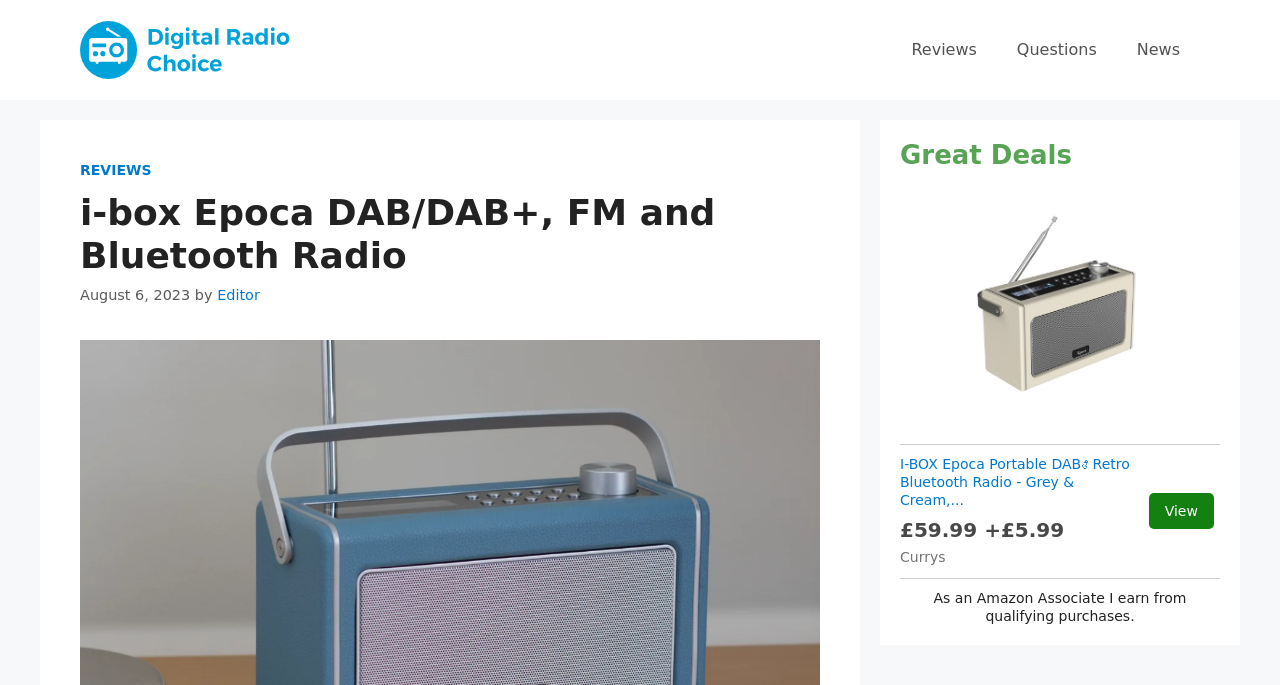Pinpoint the bounding box coordinates of the element you need to click to execute the following instruction: "Go to the 'Digital Radio Choice' website". The bounding box should be represented by four float numbers between 0 and 1, in the format [left, top, right, bottom].

[0.062, 0.057, 0.227, 0.086]